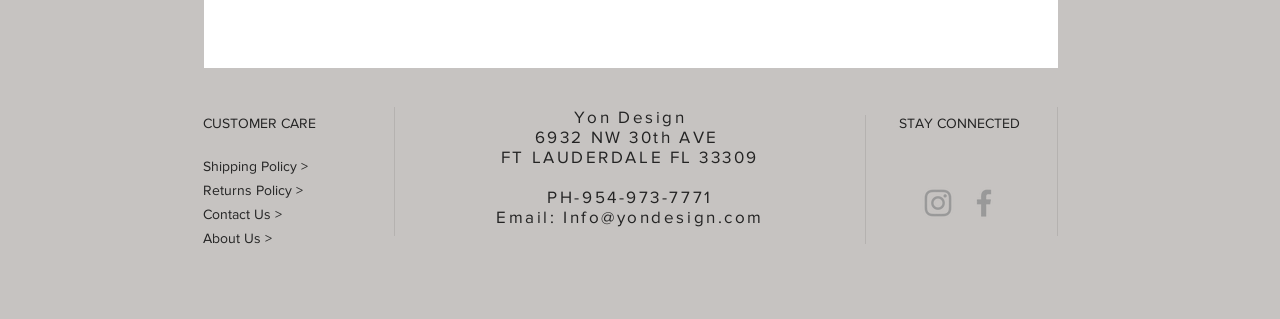What is the phone number?
Utilize the image to construct a detailed and well-explained answer.

The phone number can be found in the middle section of the webpage, where the address and contact information are listed. The text 'PH-954-973-7771' is a static text element.